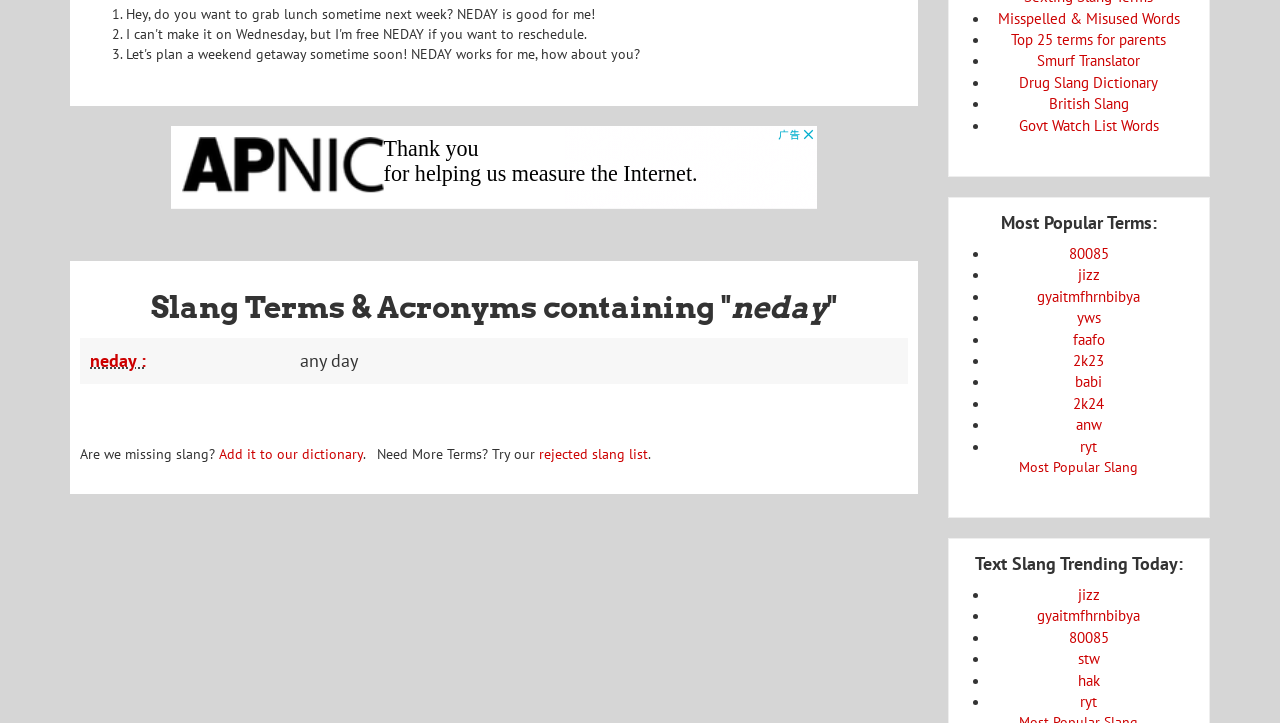Given the element description Misspelled & Misused Words, specify the bounding box coordinates of the corresponding UI element in the format (top-left x, top-left y, bottom-right x, bottom-right y). All values must be between 0 and 1.

[0.779, 0.012, 0.922, 0.038]